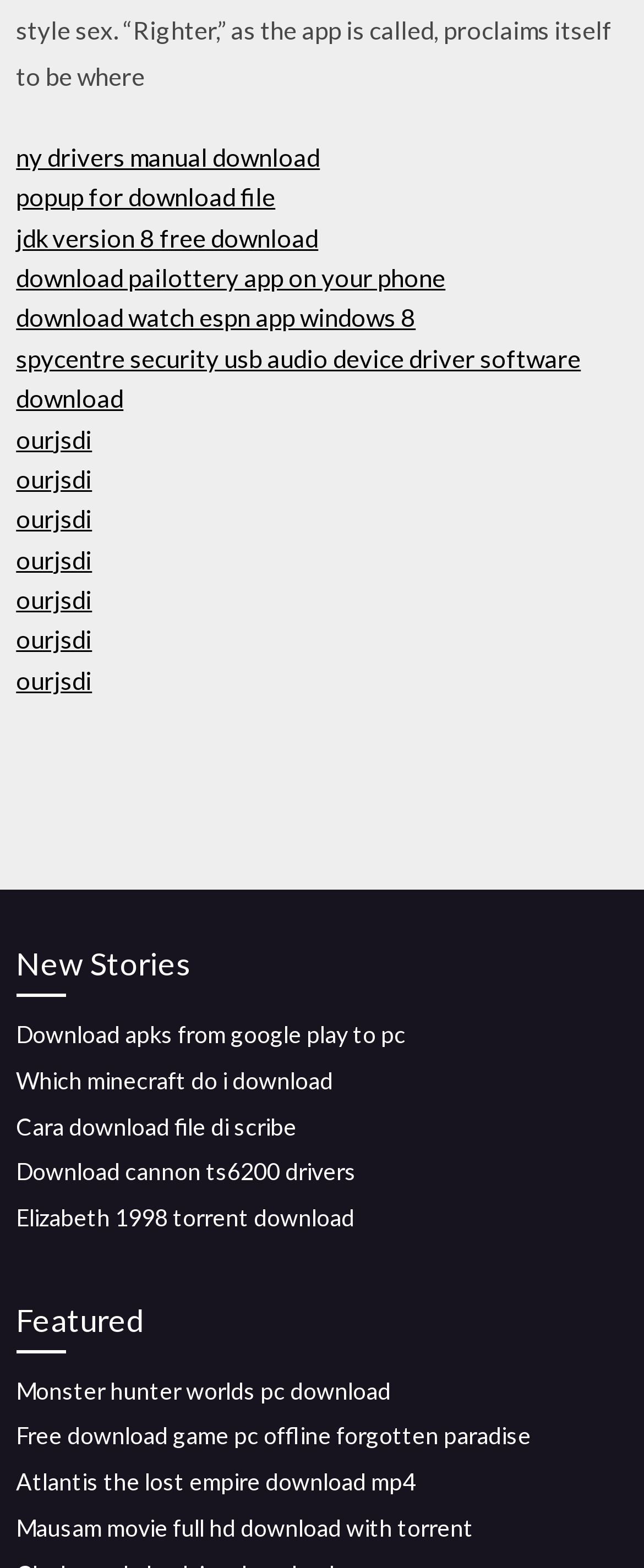Determine the bounding box coordinates of the section I need to click to execute the following instruction: "Read new stories". Provide the coordinates as four float numbers between 0 and 1, i.e., [left, top, right, bottom].

[0.025, 0.599, 0.975, 0.636]